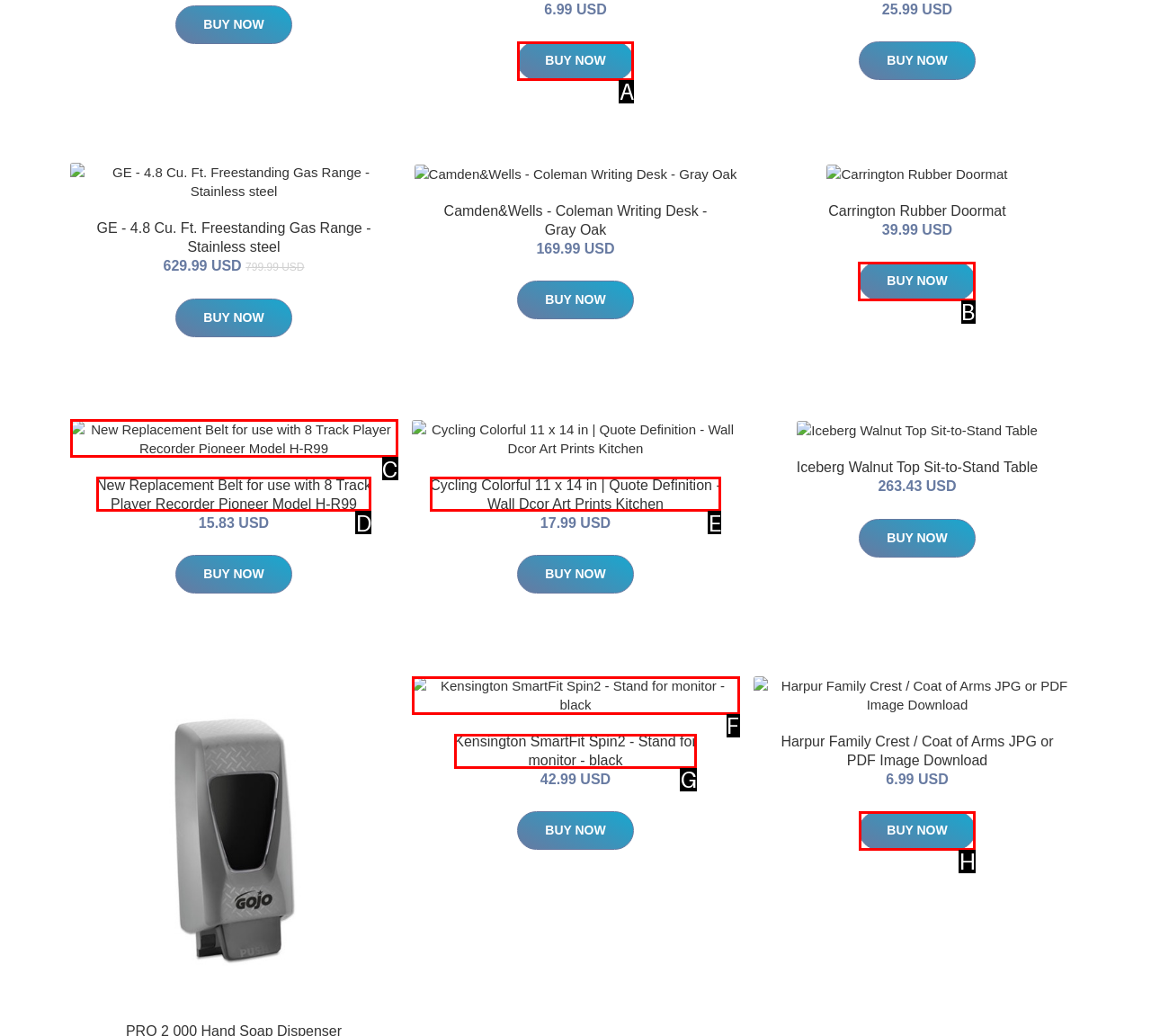Which letter corresponds to the correct option to complete the task: Purchase Carrington Rubber Doormat?
Answer with the letter of the chosen UI element.

B